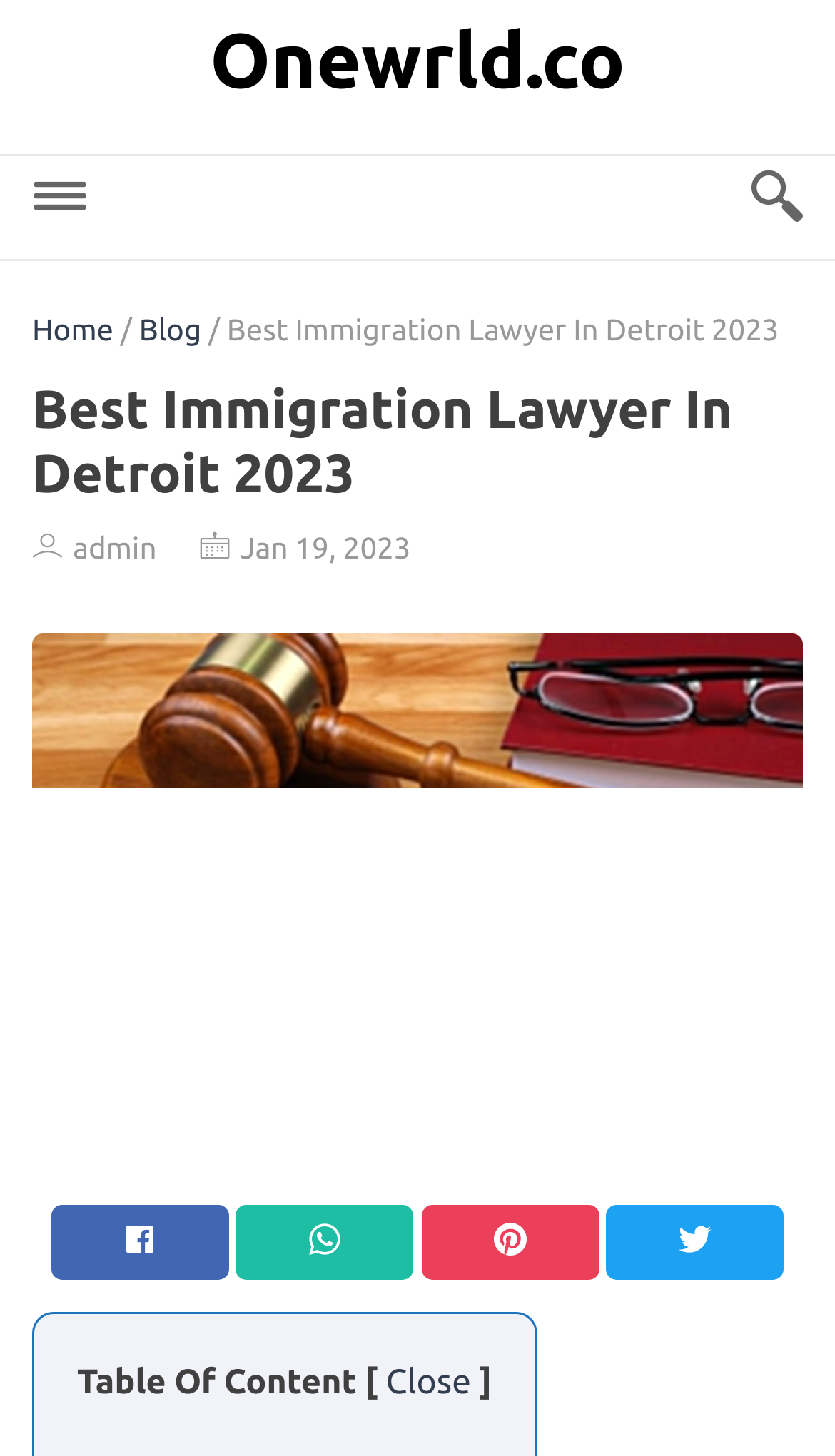What is the date of the article?
Provide a detailed answer to the question, using the image to inform your response.

I found the date of the article by looking at the text 'Jan 19, 2023' which is located below the author's name 'admin'.